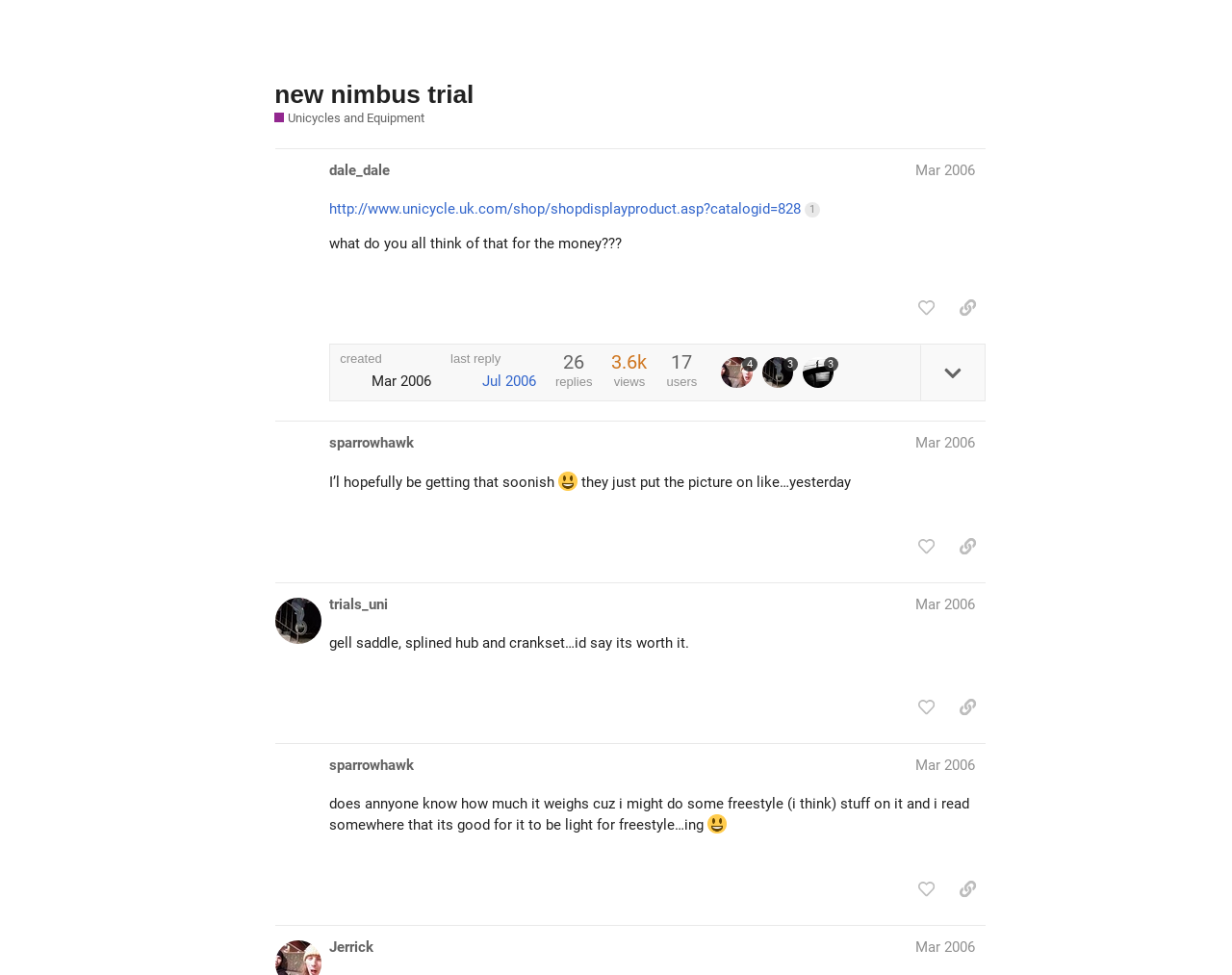Please find the top heading of the webpage and generate its text.

new nimbus trial